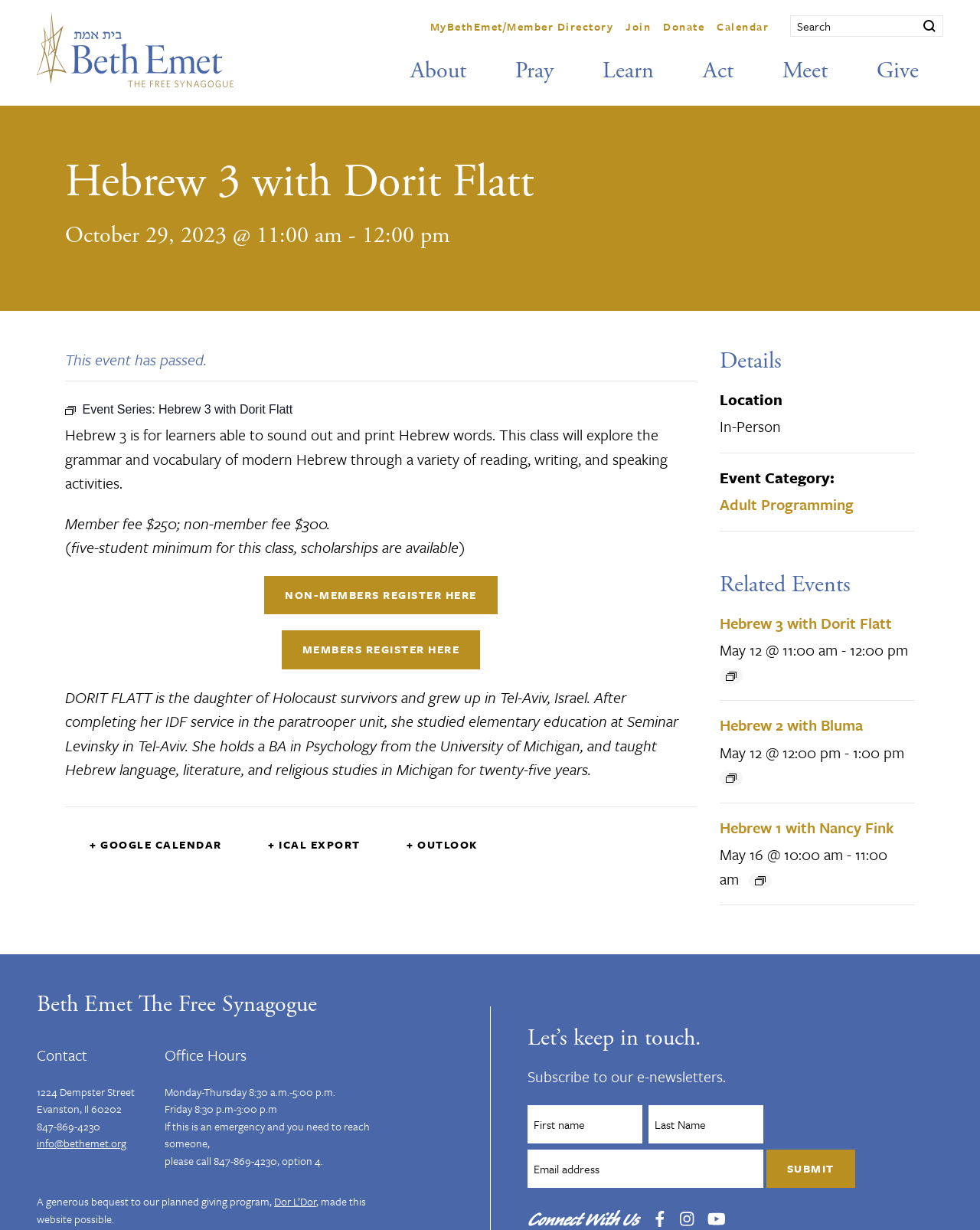What is the event series name?
Based on the visual information, provide a detailed and comprehensive answer.

I found the event series name by looking at the heading 'Hebrew 3 with Dorit Flatt' which is located at the top of the webpage, indicating that it is the main event being described.